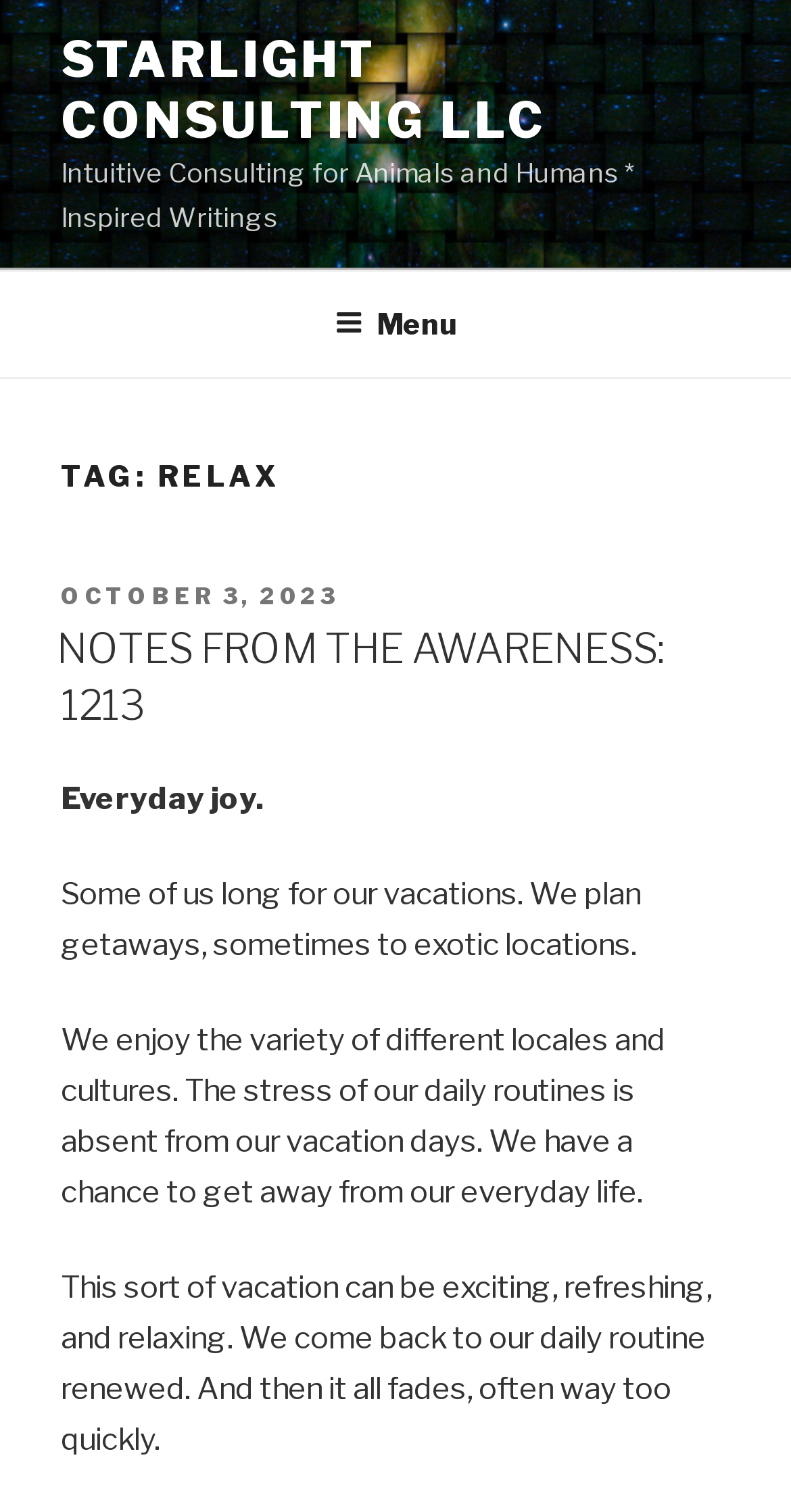Predict the bounding box of the UI element based on this description: "NOTES FROM THE AWARENESS: 1213".

[0.072, 0.413, 0.838, 0.482]